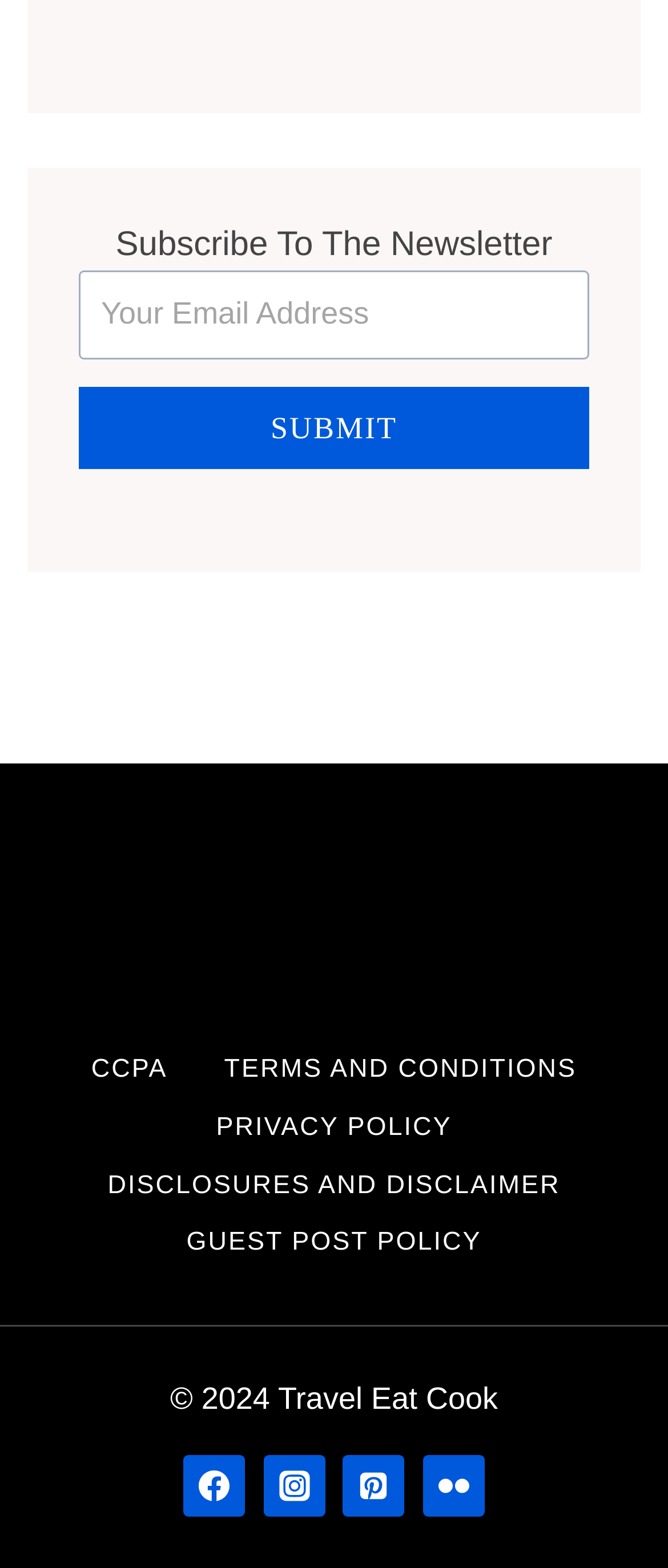What is the copyright year?
Based on the image, give a concise answer in the form of a single word or short phrase.

2024